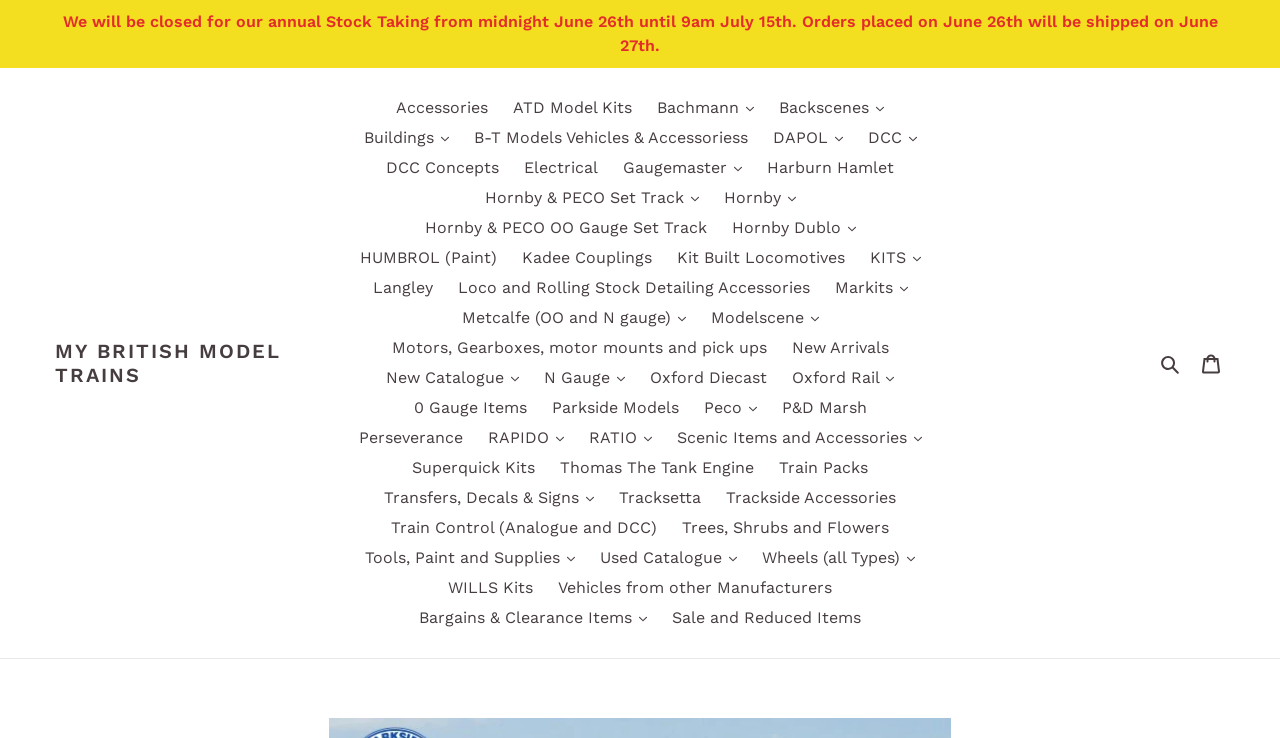Identify and provide the main heading of the webpage.

PC63 PARKSIDE BR 26T Iron Ore Tippler Dia 185 includes metal wheels